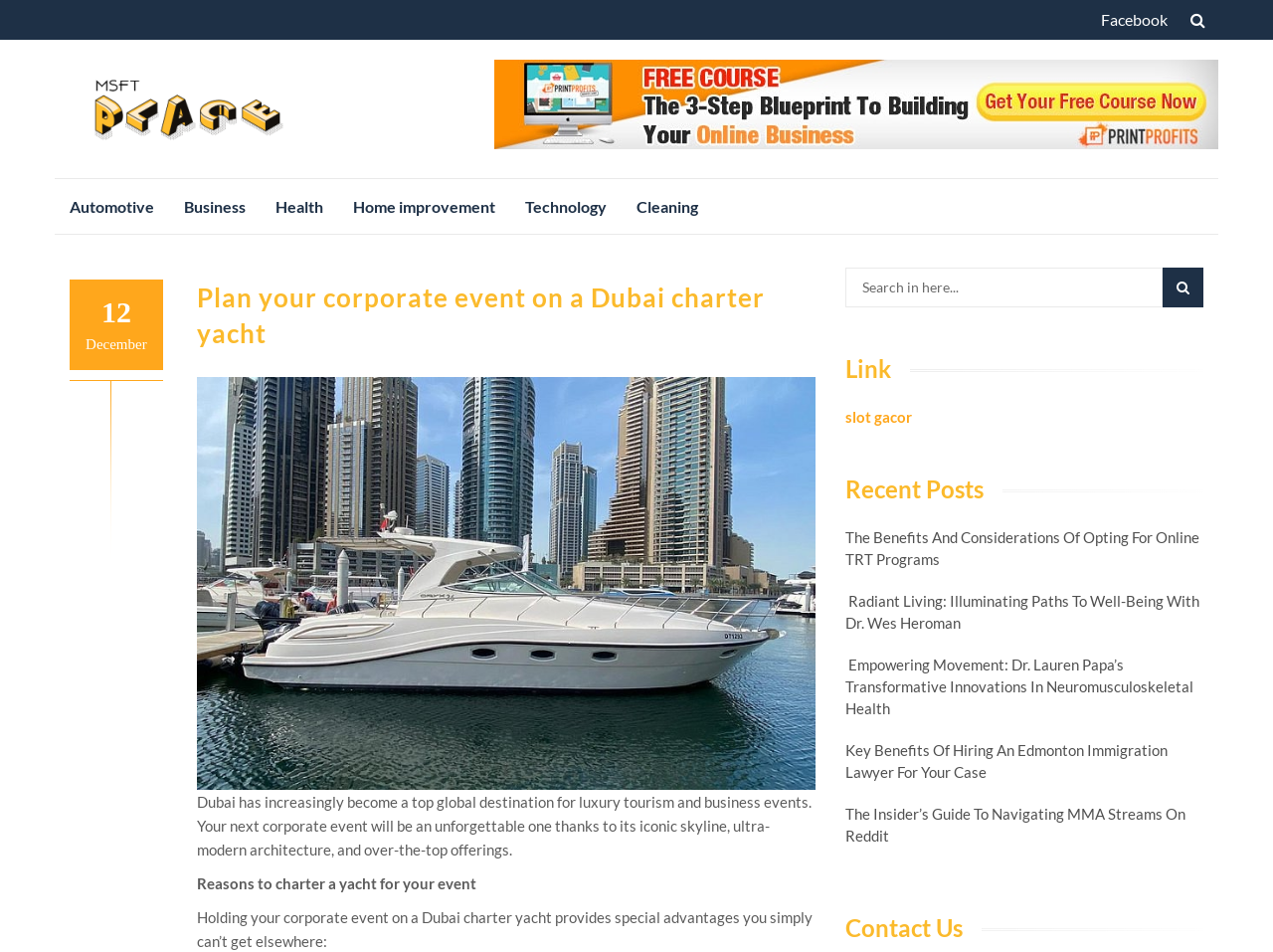Generate an in-depth caption that captures all aspects of the webpage.

The webpage appears to be a corporate event planning website, specifically focused on Dubai charter yachts. At the top, there is a navigation bar with social media links, including Facebook, and a button with an icon. Below this, there is a logo for "MSFT Place" with an accompanying image.

The main content of the page is divided into sections. The first section has a heading that reads "Plan your corporate event on a Dubai charter yacht" and features a figure, likely an image. Below this, there is a paragraph of text that describes Dubai as a top global destination for luxury tourism and business events.

The next section has a heading that reads "Reasons to charter a yacht for your event" and lists the advantages of holding a corporate event on a Dubai charter yacht. This section is followed by a search bar with a search button.

On the right side of the page, there are several sections, including a list of links under the heading "Link", a list of recent posts with headings and descriptions, and a "Contact Us" section. The recent posts section features five links to articles on various topics, including online TRT programs, radiant living, and Edmonton immigration lawyers.

Throughout the page, there are several buttons and links, including a "Skip to content" link at the top and a series of links to different categories, such as automotive, business, and technology, near the top of the page.